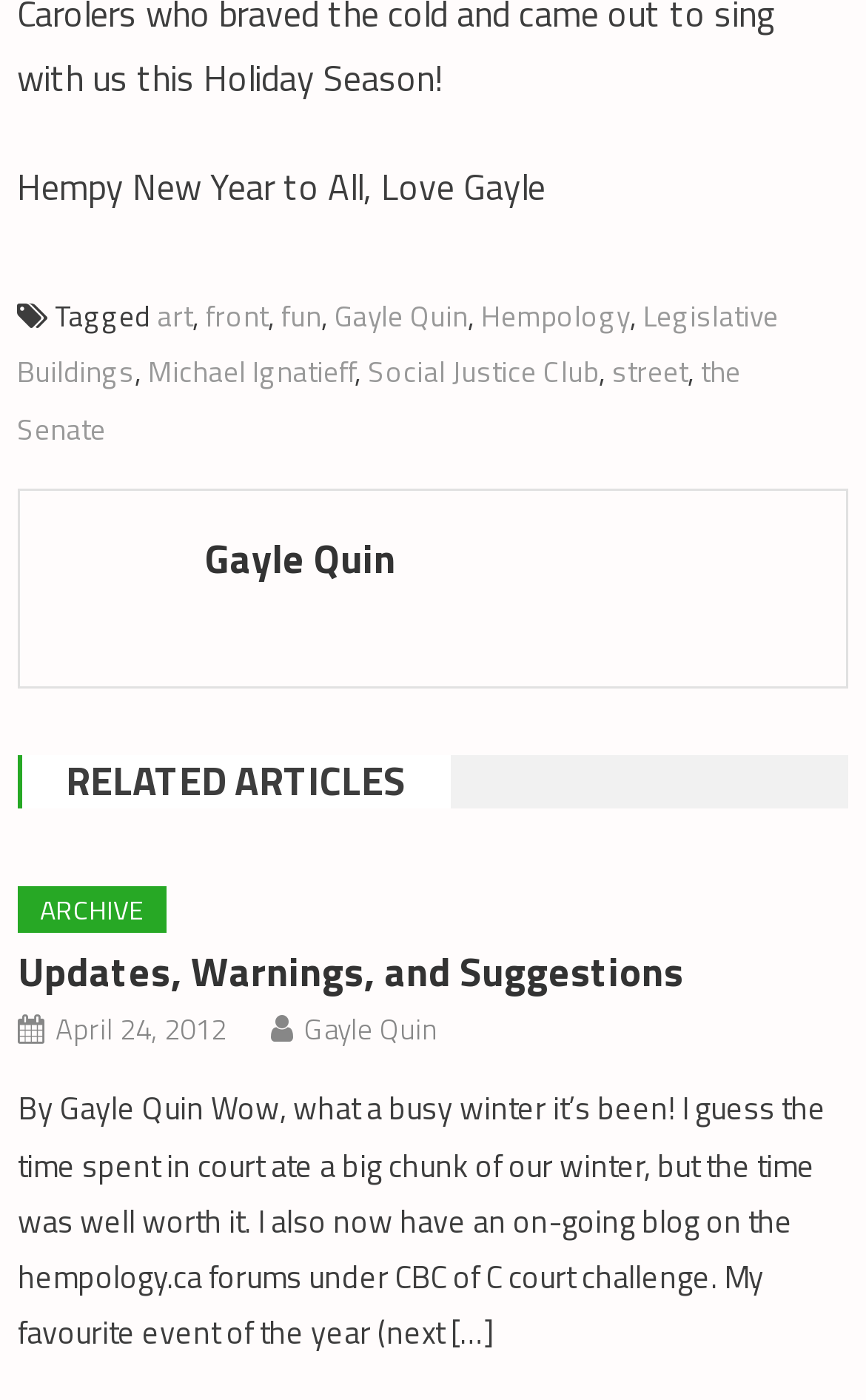Provide the bounding box coordinates for the area that should be clicked to complete the instruction: "Click on the 'art' link".

[0.182, 0.209, 0.223, 0.241]